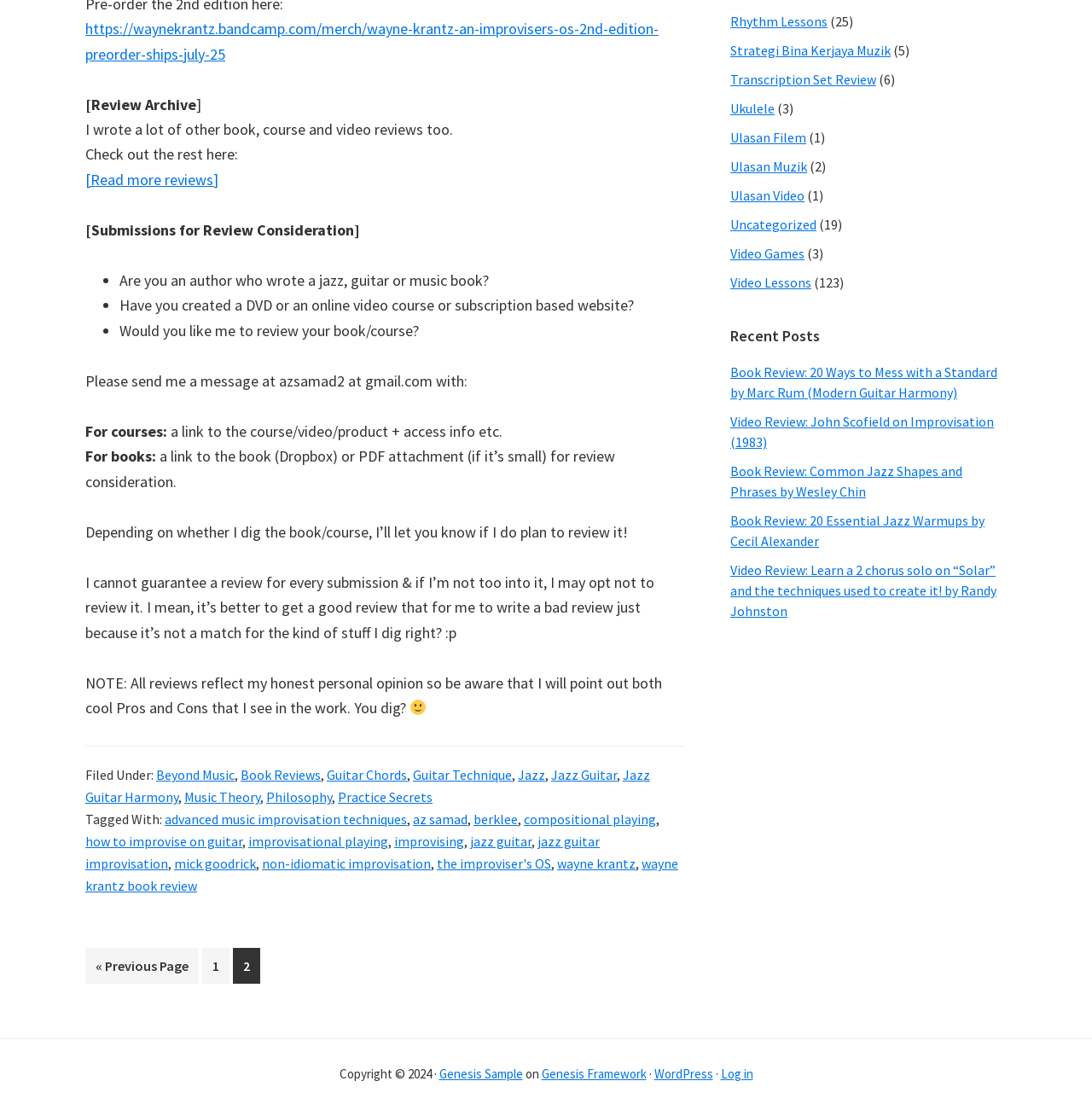Identify the bounding box coordinates for the region to click in order to carry out this instruction: "Click the link to Rhythm Lessons". Provide the coordinates using four float numbers between 0 and 1, formatted as [left, top, right, bottom].

[0.669, 0.011, 0.758, 0.027]